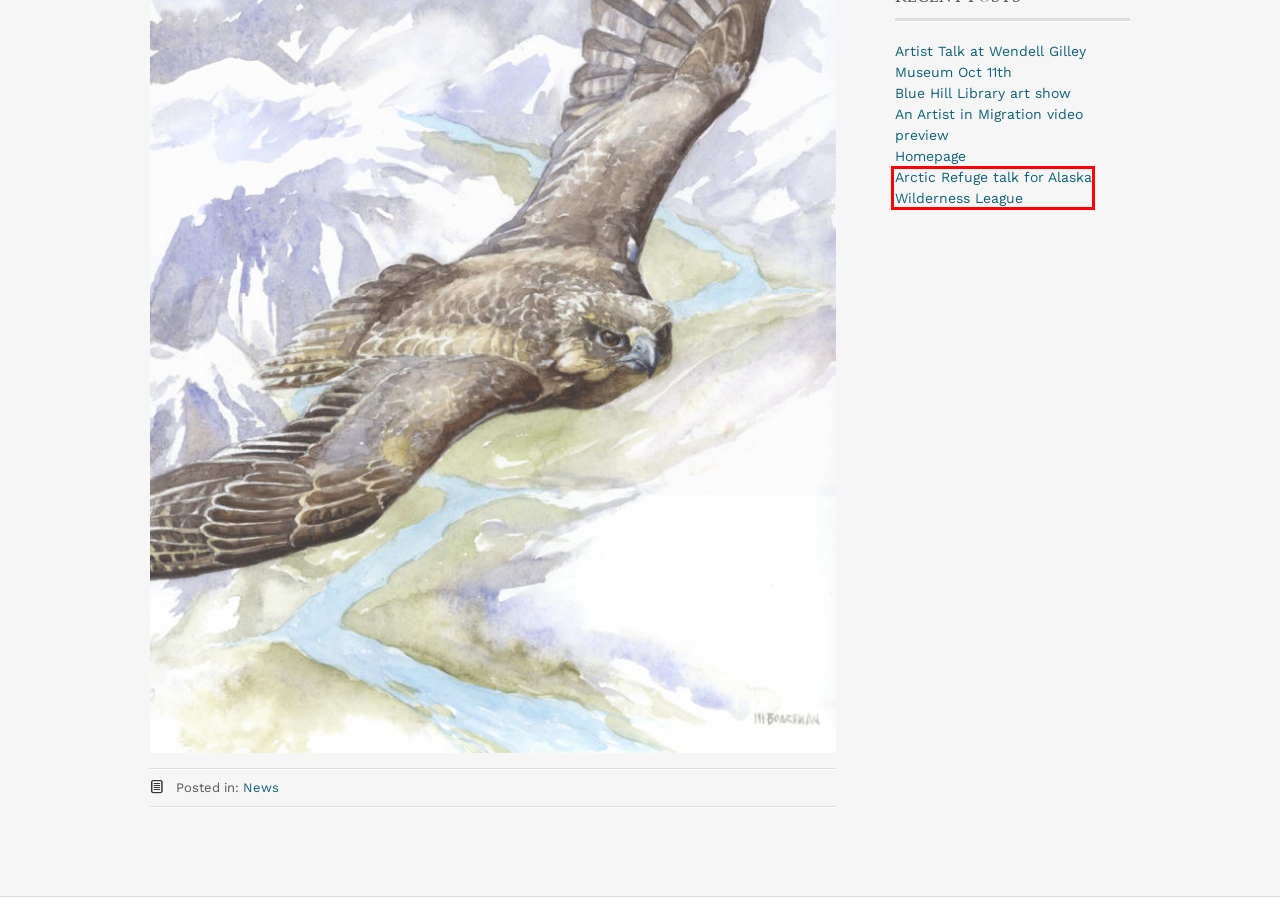Look at the screenshot of a webpage that includes a red bounding box around a UI element. Select the most appropriate webpage description that matches the page seen after clicking the highlighted element. Here are the candidates:
A. Blue Hill Library art show – mboardman.com
B. Events :: Wendell Gilley Museum
C. About the artist – mboardman.com
D. News – mboardman.com
E. Gallery – mboardman.com
F. Contact – mboardman.com
G. Field Sketches – mboardman.com
H. Arctic Refuge talk for Alaska Wilderness League – mboardman.com

H